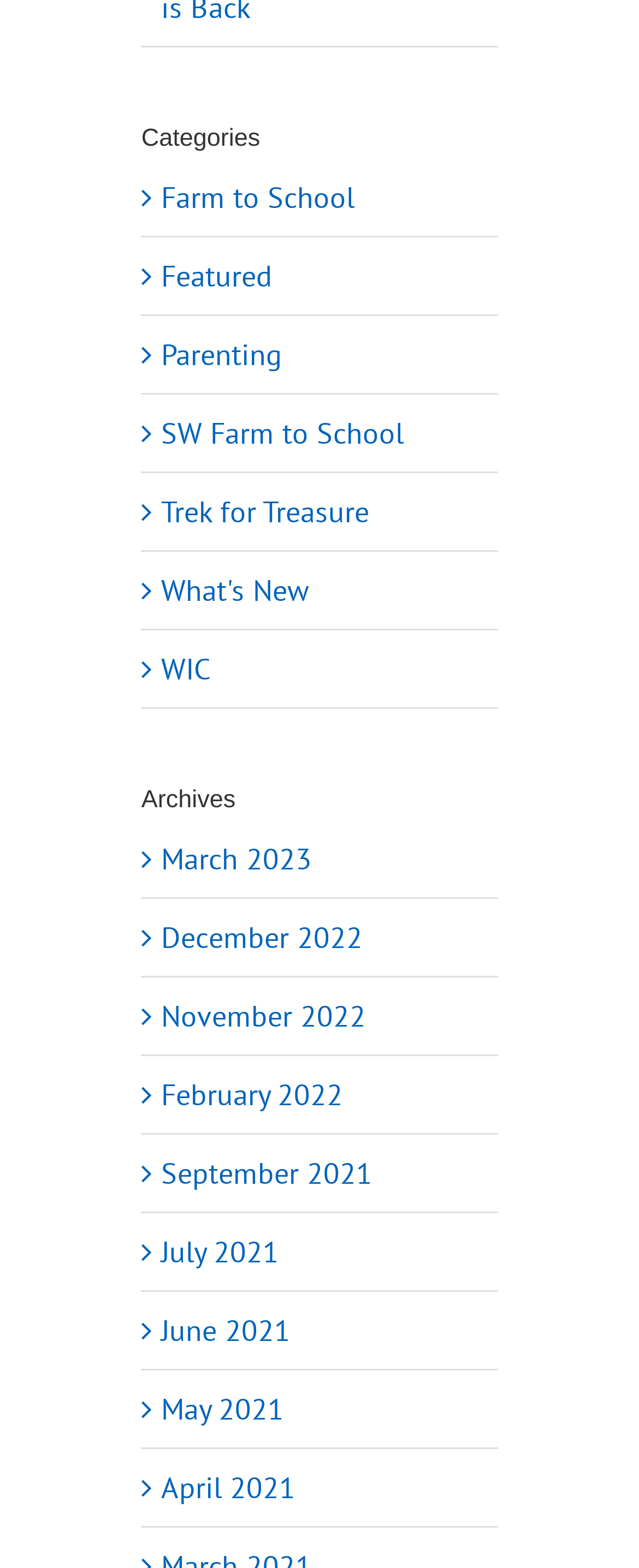How many categories are listed?
Respond to the question with a well-detailed and thorough answer.

I counted the number of links under the 'Categories' heading, and there are 7 links: 'Farm to School', 'Featured', 'Parenting', 'SW Farm to School', 'Trek for Treasure', 'What's New', and 'WIC'.